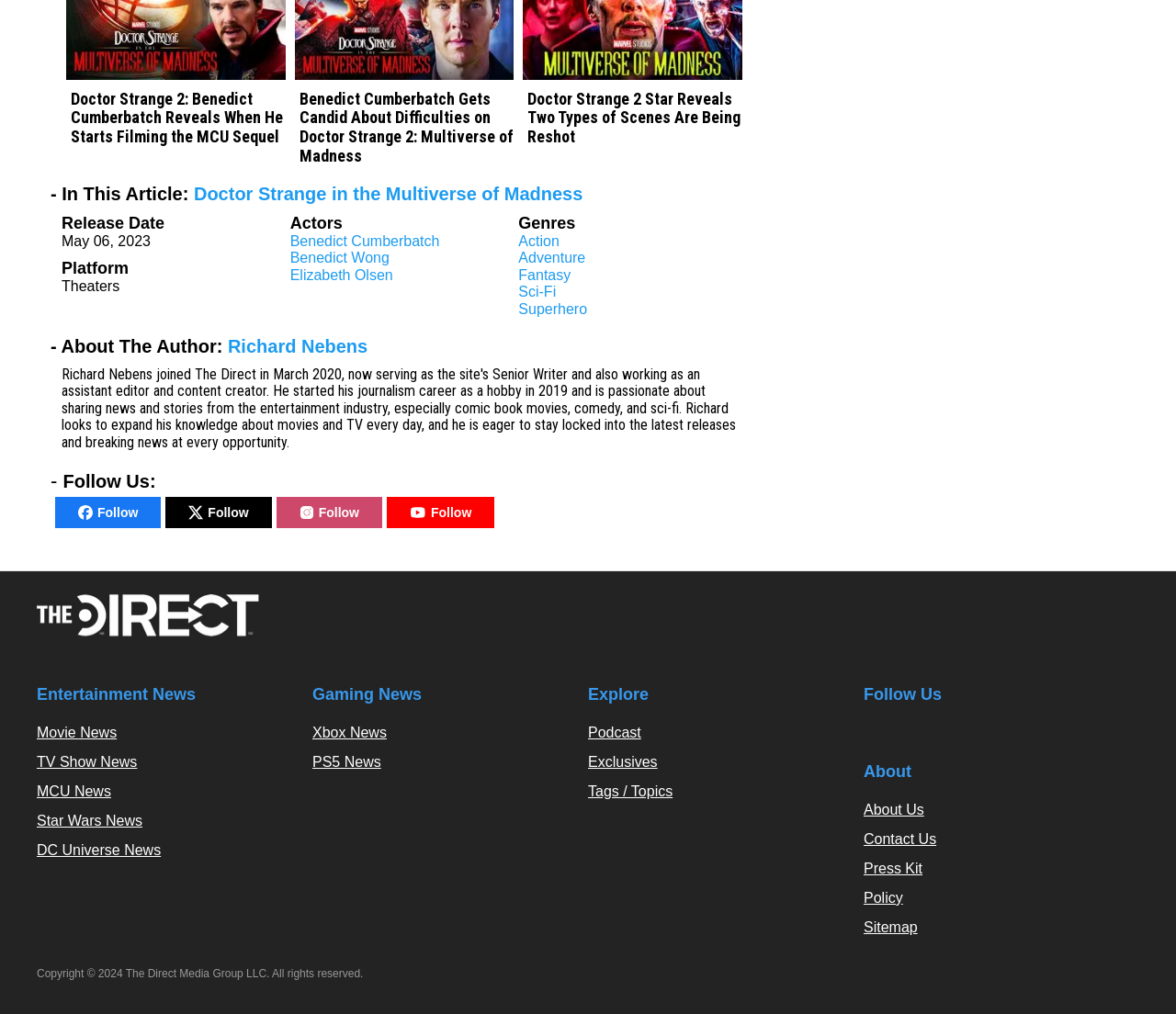Show the bounding box coordinates of the element that should be clicked to complete the task: "Click the 'Skip to content' link".

None